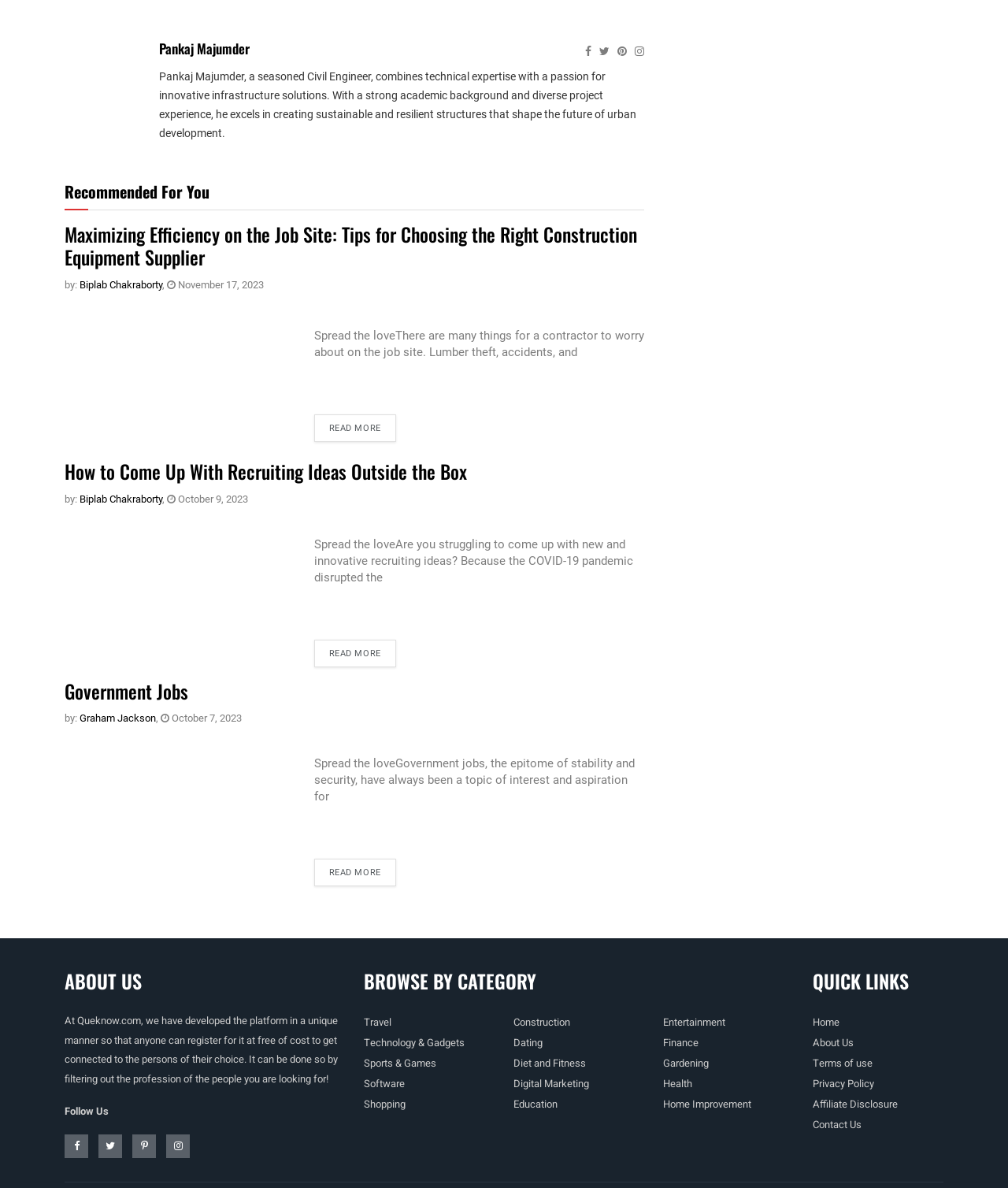Please provide a detailed answer to the question below by examining the image:
What is the name of the website?

I found the name of the website mentioned in the 'ABOUT US' section, which is 'Queknow.com'.